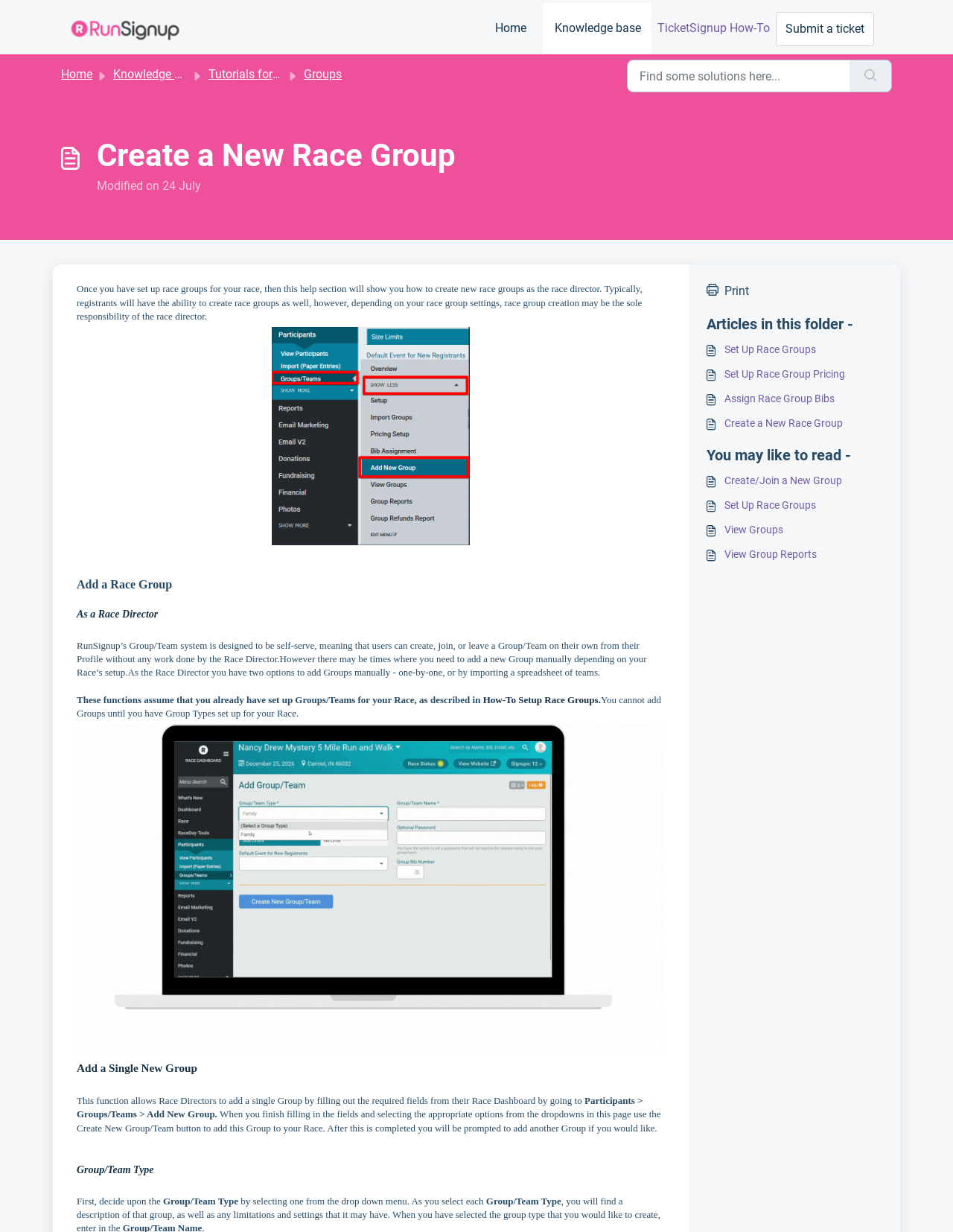Utilize the details in the image to thoroughly answer the following question: What is required to set up groups for a race?

The webpage states that 'You cannot add Groups until you have Group Types set up for your Race.' This implies that setting up Group Types is a prerequisite for creating groups for a race.